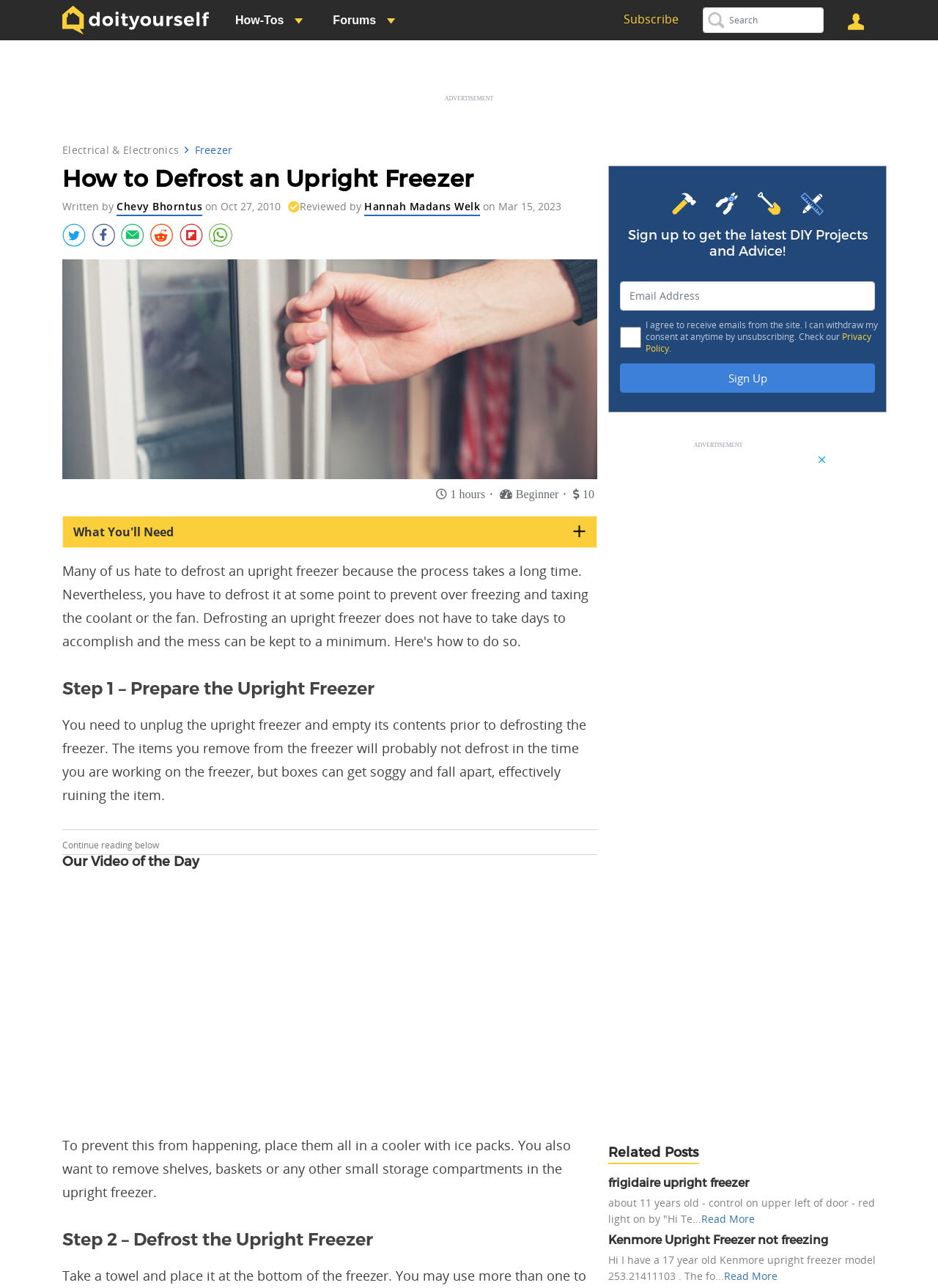Offer a meticulous caption that includes all visible features of the webpage.

This webpage is about defrosting an upright freezer, with a focus on providing a step-by-step guide. At the top, there is a navigation menu with several links, including "DIY Home", "Forums", "New Posts", and "Login". Below this, there is a search bar and a button to subscribe.

The main content of the page is divided into sections, with headings and paragraphs of text. The first section is an introduction, explaining the importance of defrosting an upright freezer. This is followed by a section with the title "How to Defrost an Upright Freezer", which includes a brief overview of the process.

The next section is "Step 1 – Prepare the Upright Freezer", which provides detailed instructions on how to prepare the freezer for defrosting. This includes unplugging the freezer, emptying its contents, and removing shelves and baskets. There is also a tip on how to prevent items from getting soggy during the defrosting process.

Below this, there is a section with the title "Step 2 – Defrost the Upright Freezer", which provides further instructions on how to defrost the freezer. There are also several images and buttons on the page, including a video of the day and a newsletter signup section.

On the right-hand side of the page, there is a section with related posts, including links to other articles about upright freezers. At the bottom of the page, there is an advertisement iframe. Overall, the page is well-organized and easy to navigate, with clear headings and concise paragraphs of text.